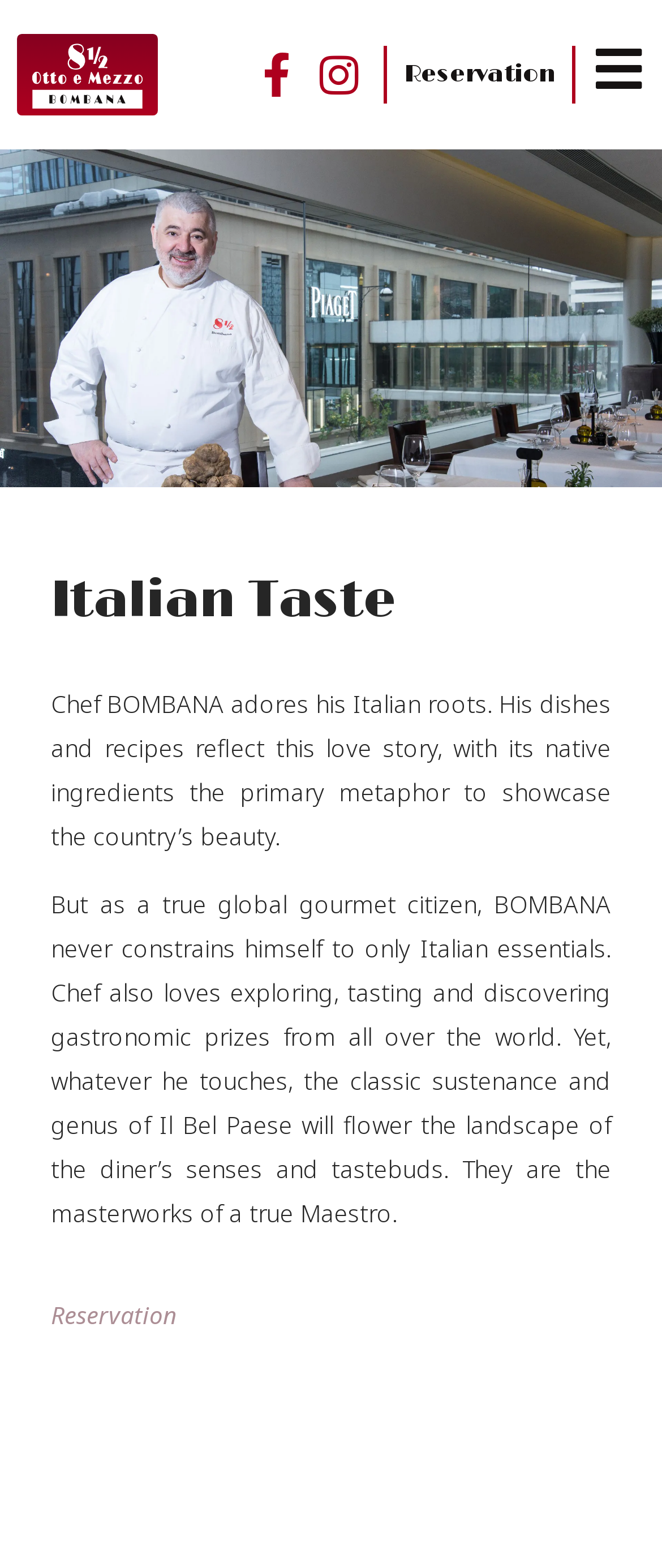Look at the image and write a detailed answer to the question: 
How many images are on the page?

There are four images on the page, one of which is a logo, and three are located at the bottom of the page.